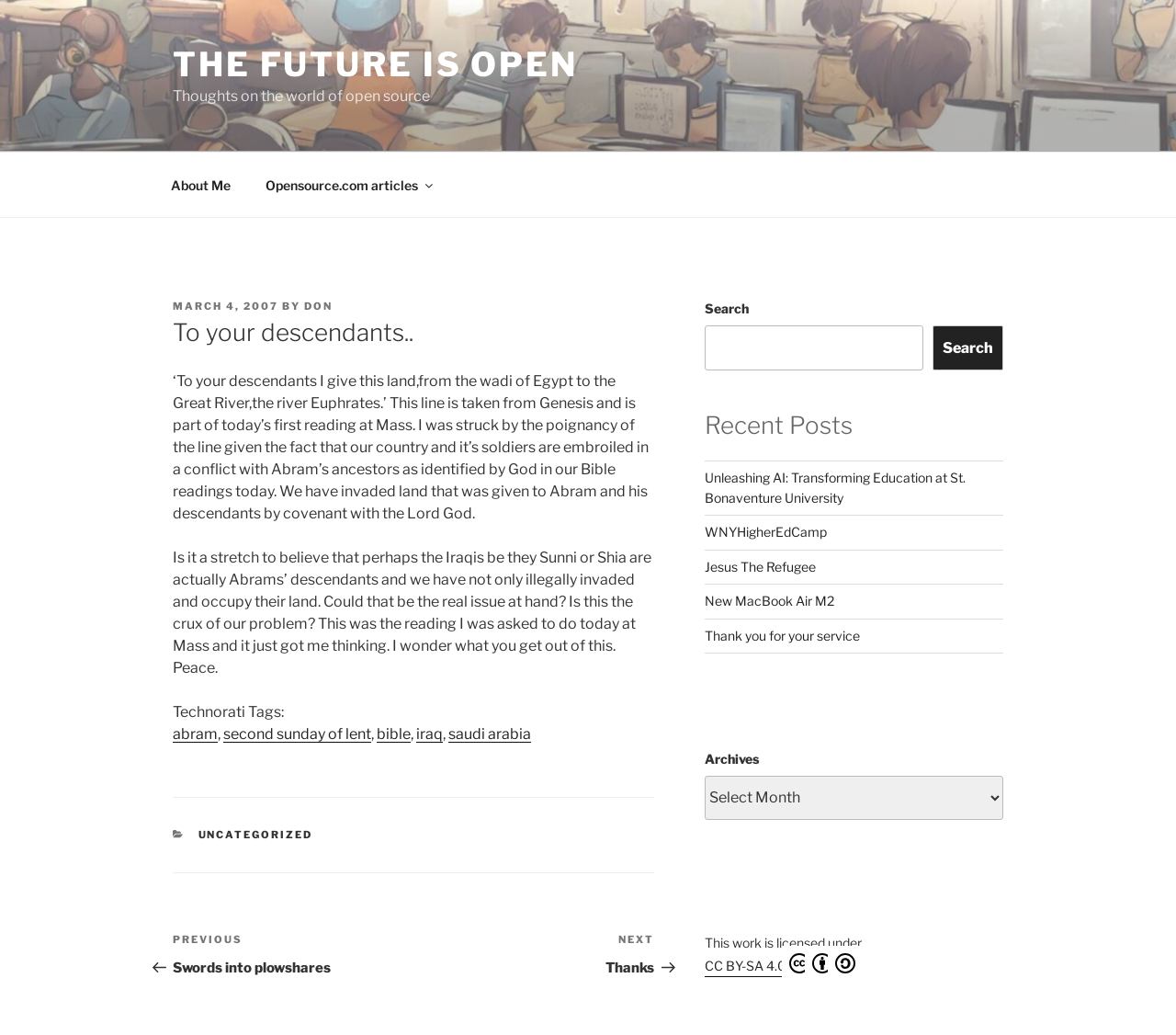Identify the bounding box coordinates for the region of the element that should be clicked to carry out the instruction: "View the 'Recent Posts'". The bounding box coordinates should be four float numbers between 0 and 1, i.e., [left, top, right, bottom].

[0.599, 0.395, 0.853, 0.427]